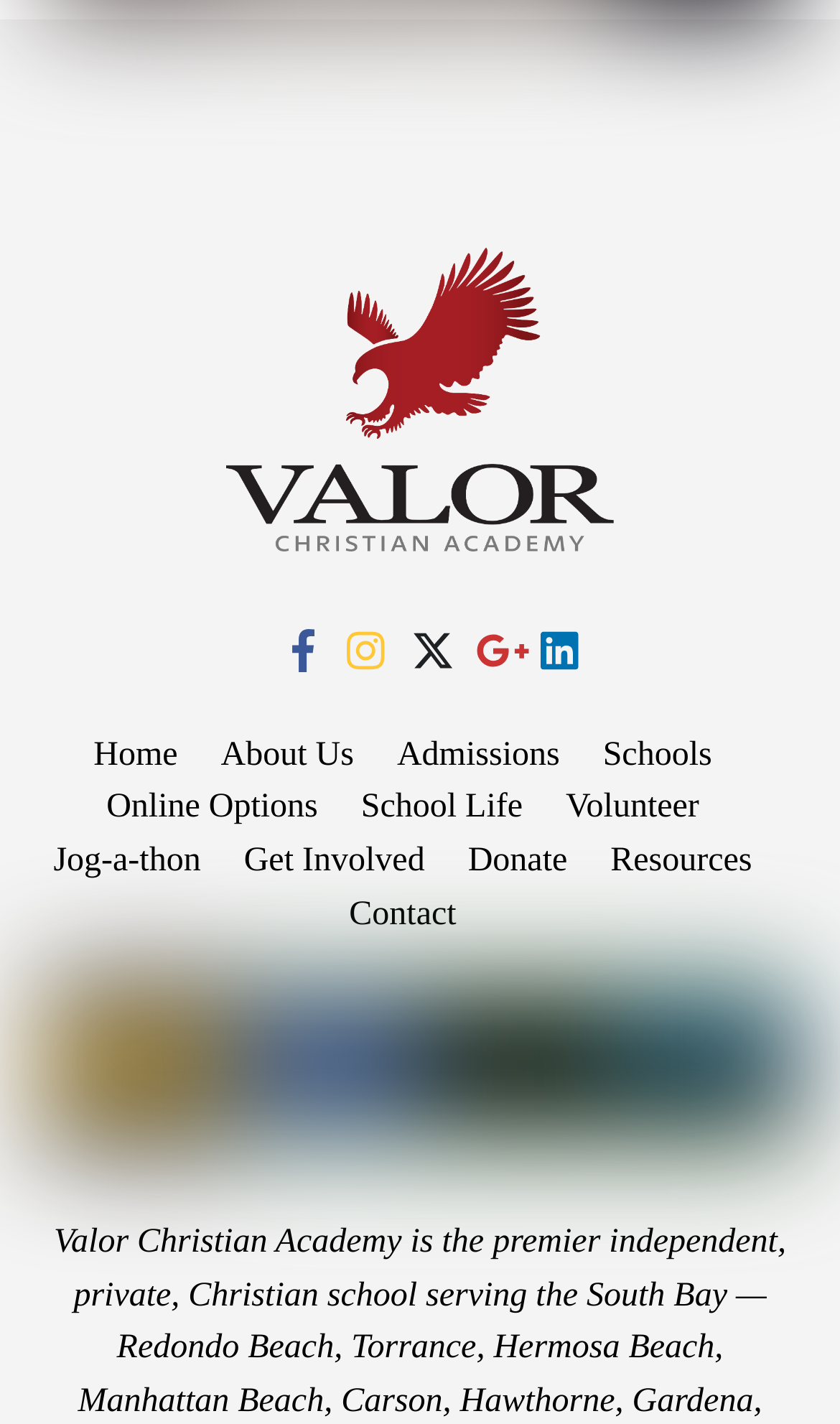Reply to the question with a single word or phrase:
How many images are there on the webpage?

2